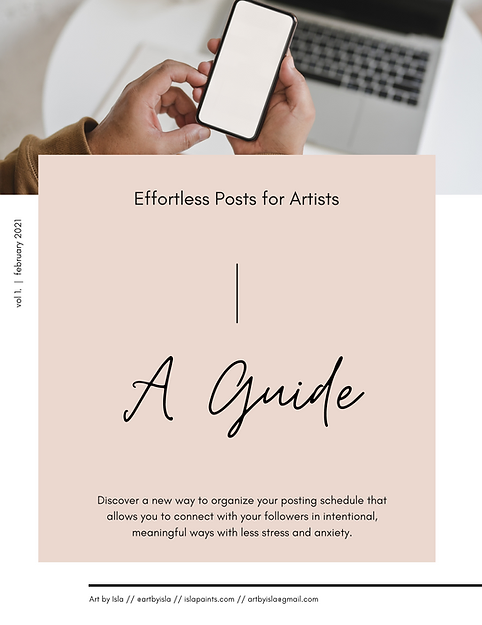Describe the scene in the image with detailed observations.

This image showcases a stylish guide titled "Effortless Posts for Artists," designed to help artists streamline their social media presence. The guide features a clean and modern layout with a soft, peachy background, enhancing the overall aesthetic appeal. Prominently displayed is the title "A Guide" in elegant script, alongside the subtitle that encourages readers to discover effective posting strategies. 

In the background, a person holds a smartphone, suggesting engagement with social media, while a laptop sits nearby, indicating a workspace setting. The date "February 2021" is subtly noted, hinting at the guide’s relevance for that time. 

This resource aims to empower artists by providing insights into managing their posting schedules with reduced stress and anxiety, fostering meaningful connections with their audience.